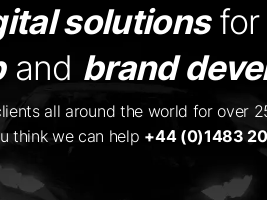What is the dual focus of the company?
Provide a concise answer using a single word or phrase based on the image.

Creativity and client engagement